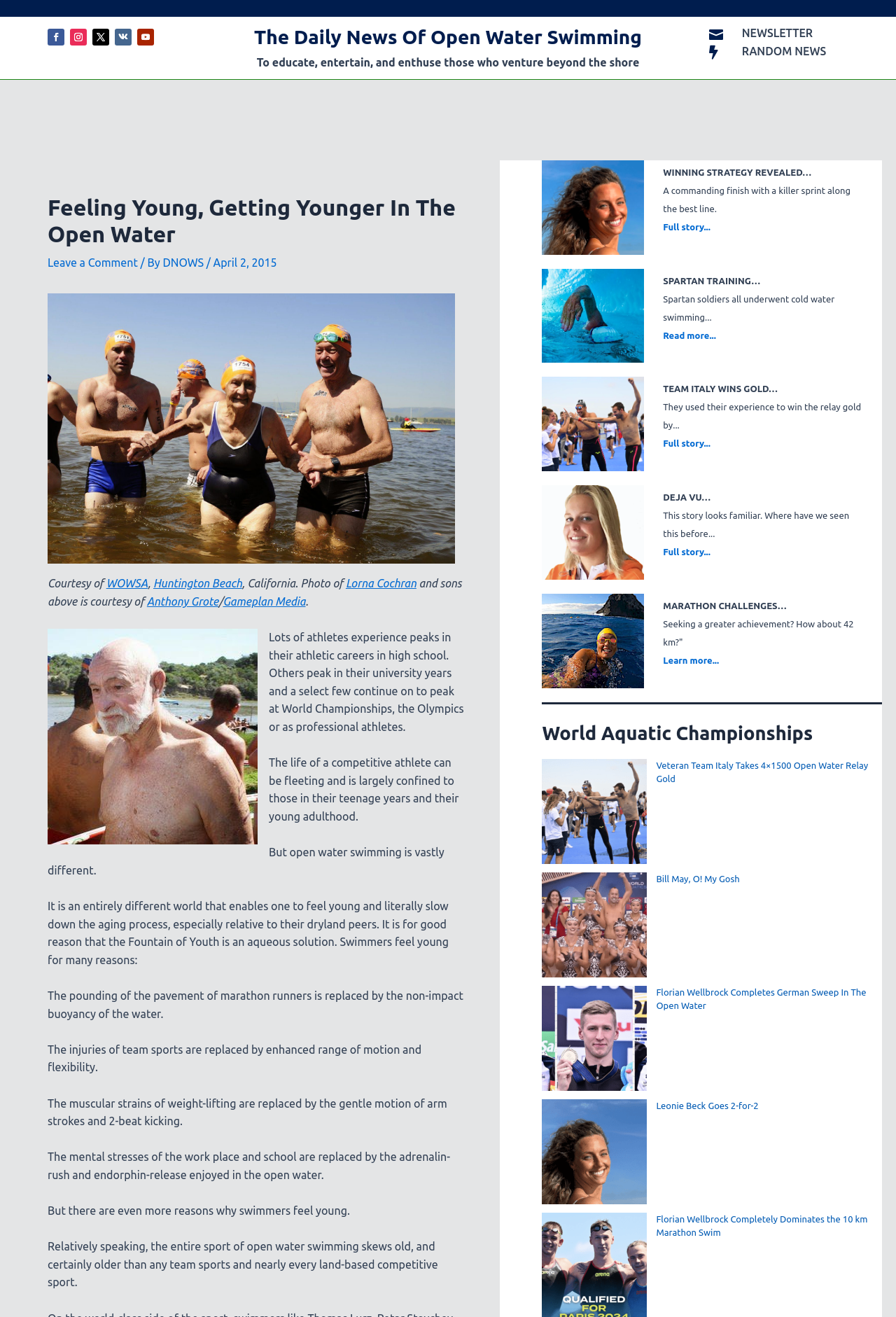Determine the webpage's heading and output its text content.

The Daily News Of Open Water Swimming